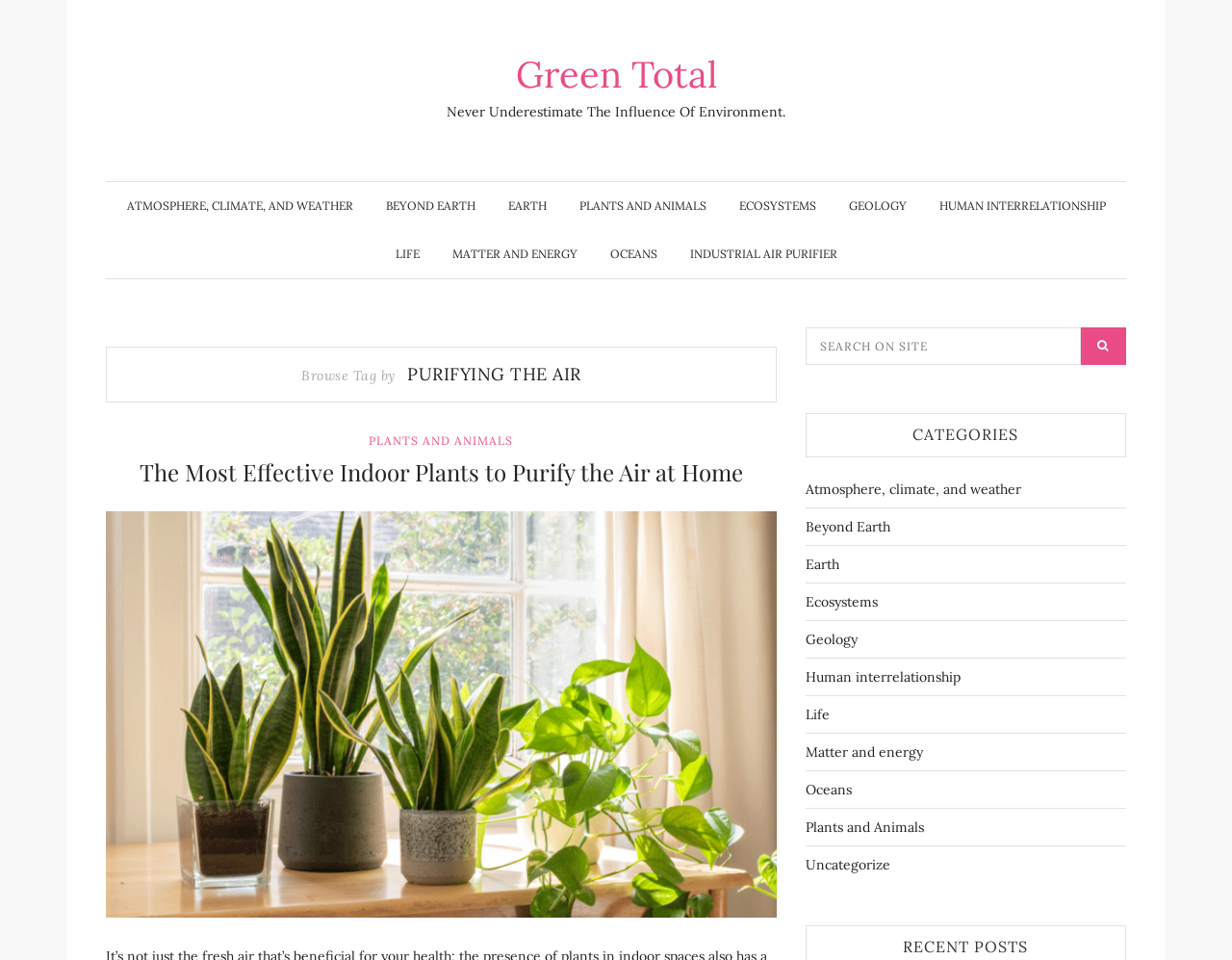Identify the bounding box coordinates necessary to click and complete the given instruction: "Click on the 'INDUSTRIAL AIR PURIFIER' link".

[0.56, 0.24, 0.679, 0.29]